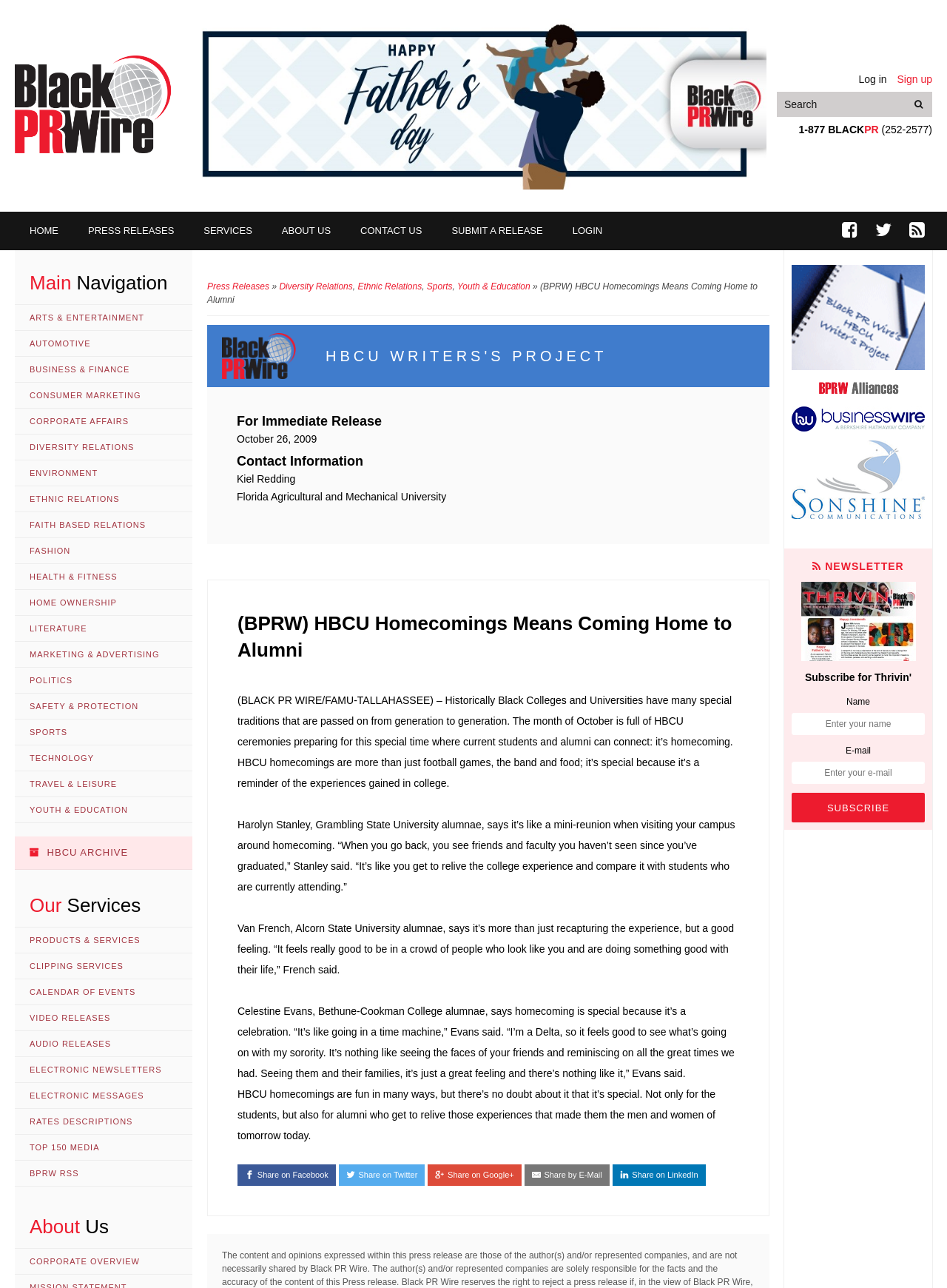Determine the bounding box coordinates for the area that should be clicked to carry out the following instruction: "submit a release".

[0.461, 0.164, 0.589, 0.194]